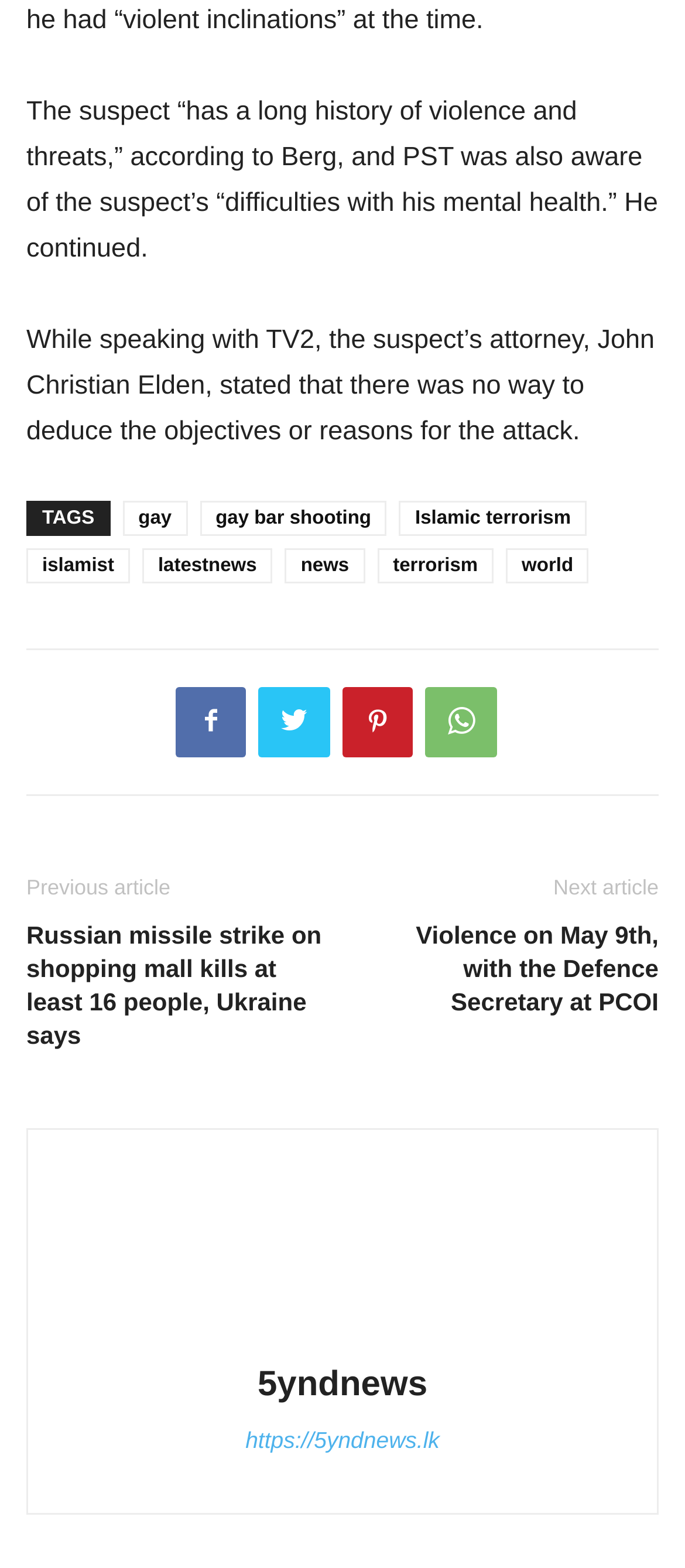Based on the image, please elaborate on the answer to the following question:
What is the topic of the article?

I inferred the topic of the article by reading the static text elements, which mention a suspect and an attack, and also by looking at the links in the footer, one of which is 'gay bar shooting'.